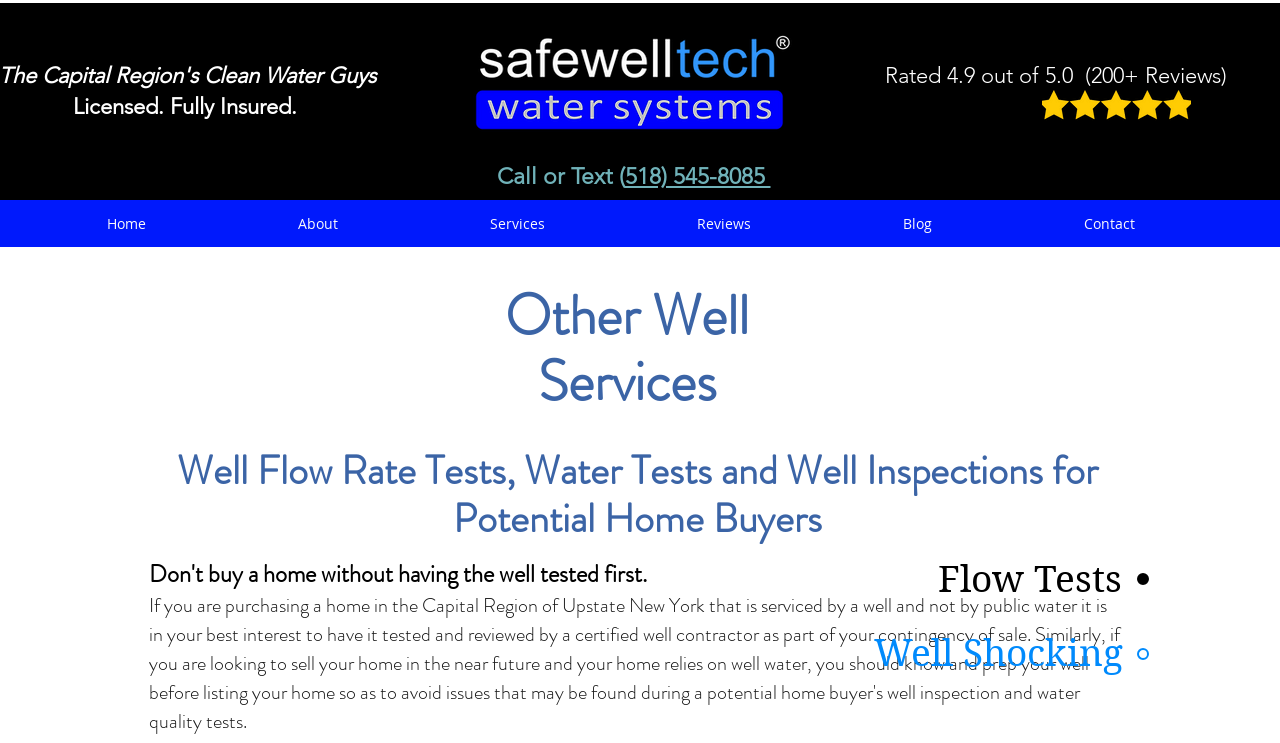Can you determine the main header of this webpage?

Well Flow Rate Test